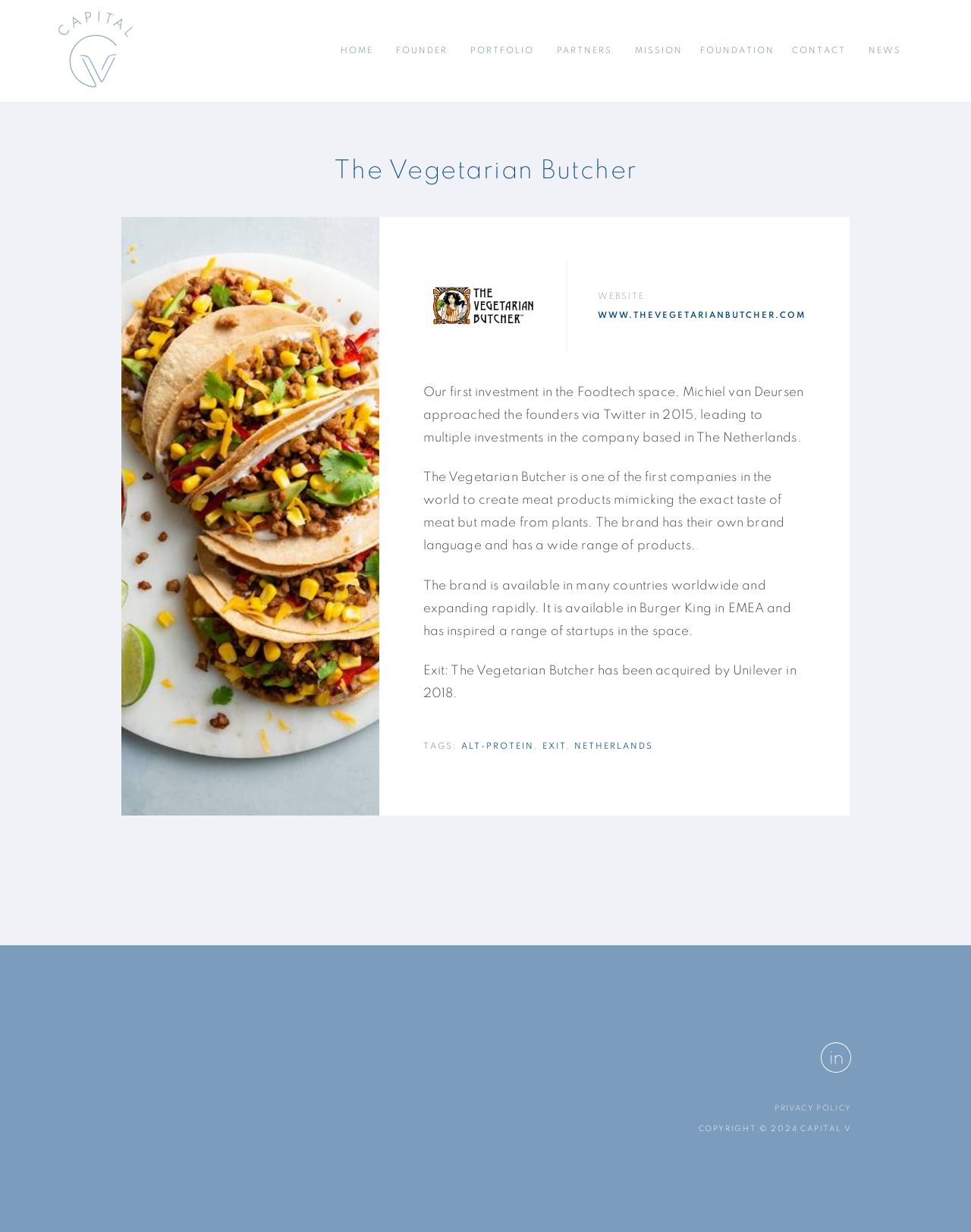Review the image closely and give a comprehensive answer to the question: What is the name of the company invested in?

The answer can be found in the article section of the webpage, where it is mentioned that 'Our first investment in the Foodtech space. Michiel van Deursen approached the founders via Twitter in 2015, leading to multiple investments in the company based in The Netherlands.' The company name is 'The Vegetarian Butcher'.